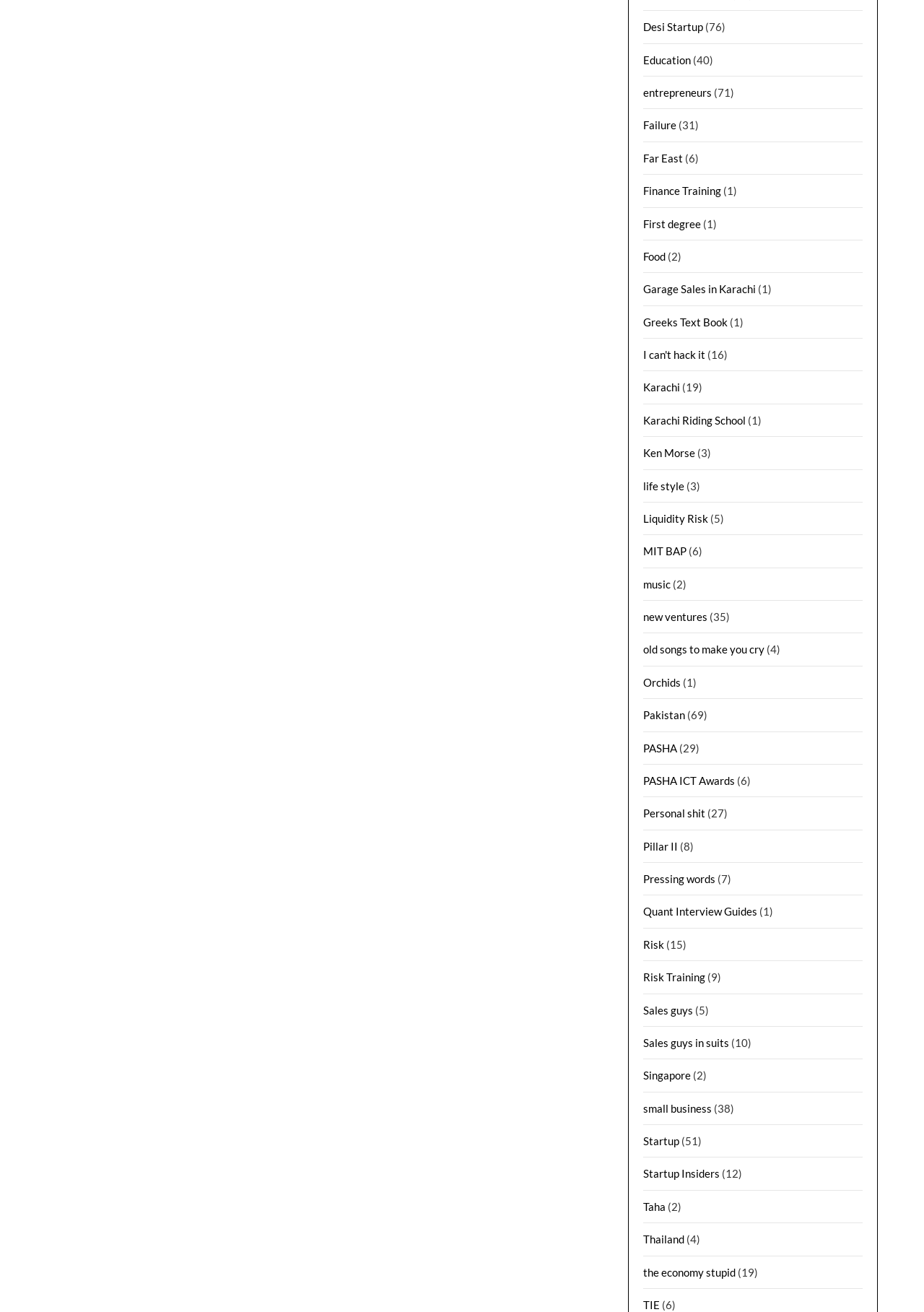How many links have the word 'Startup' in them?
Based on the screenshot, respond with a single word or phrase.

2